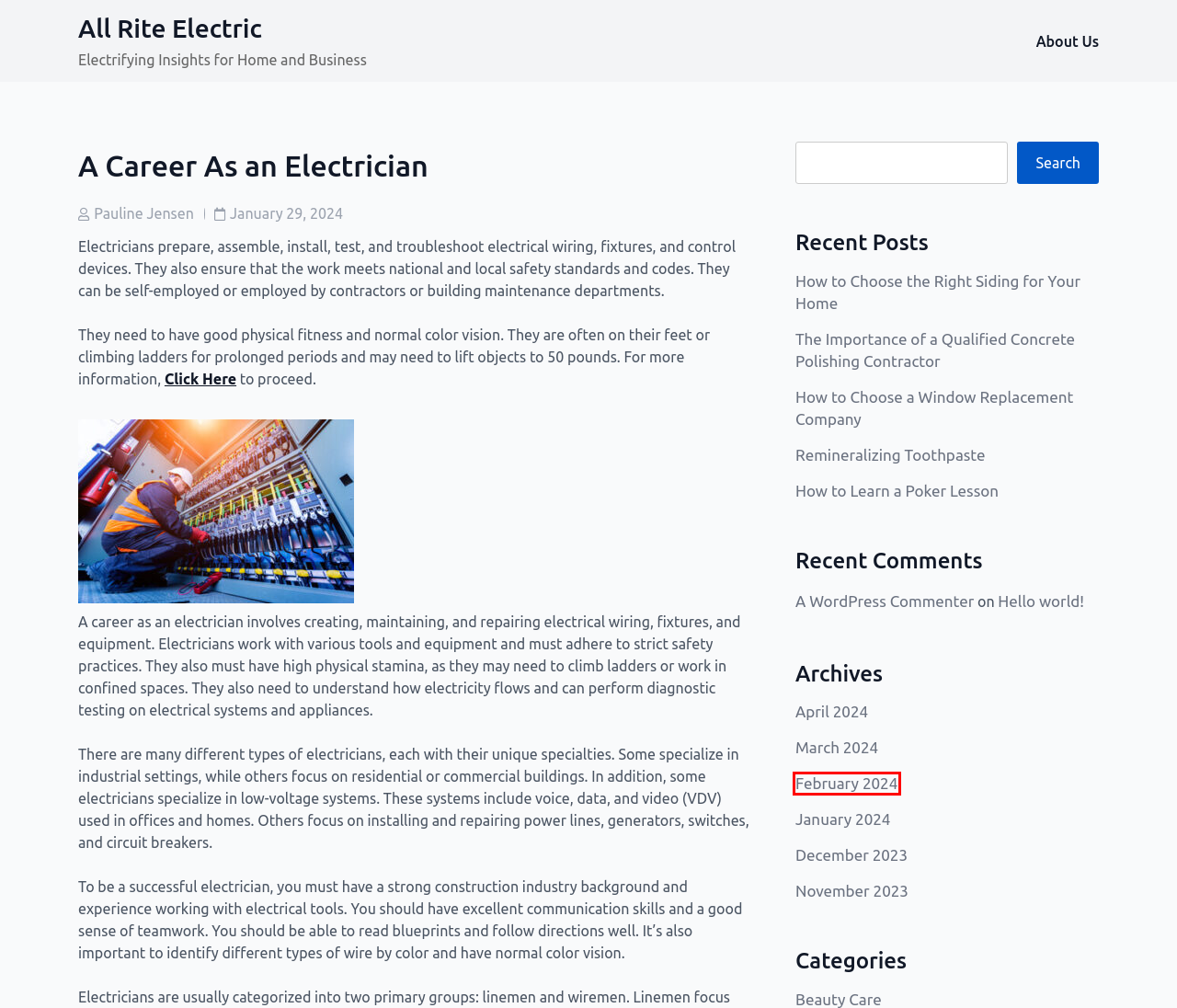You are provided with a screenshot of a webpage that includes a red rectangle bounding box. Please choose the most appropriate webpage description that matches the new webpage after clicking the element within the red bounding box. Here are the candidates:
A. Blog Tool, Publishing Platform, and CMS – WordPress.org
B. February 2024 – All Rite Electric
C. Pauline Jensen – All Rite Electric
D. April 2024 – All Rite Electric
E. All Rite Electric – Electrifying Insights for Home and Business
F. How to Learn a Poker Lesson – All Rite Electric
G. The Importance of a Qualified Concrete Polishing Contractor – All Rite Electric
H. How to Choose a Window Replacement Company – All Rite Electric

B